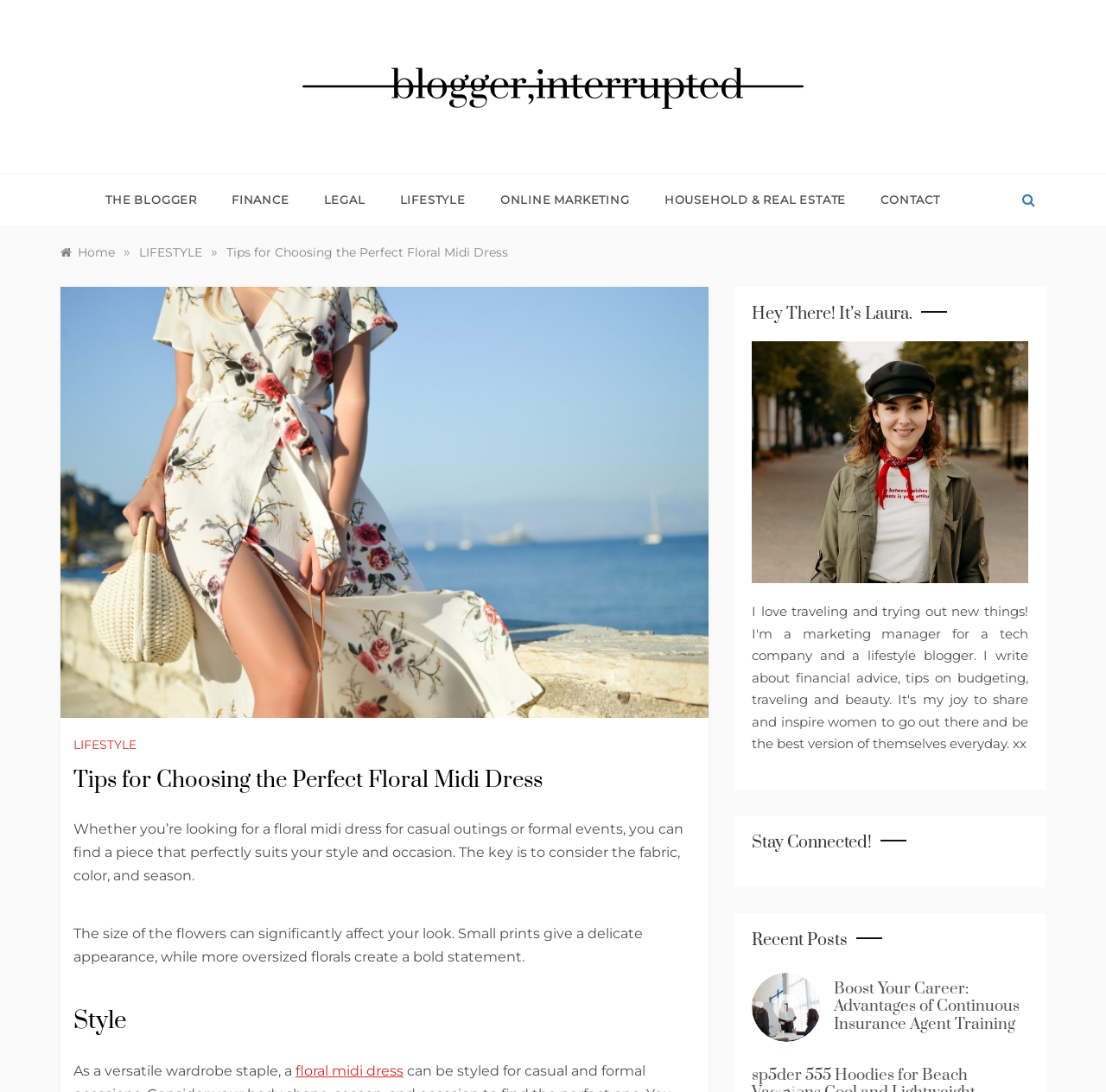Could you locate the bounding box coordinates for the section that should be clicked to accomplish this task: "read the article about choosing the perfect floral midi dress".

[0.066, 0.698, 0.629, 0.732]